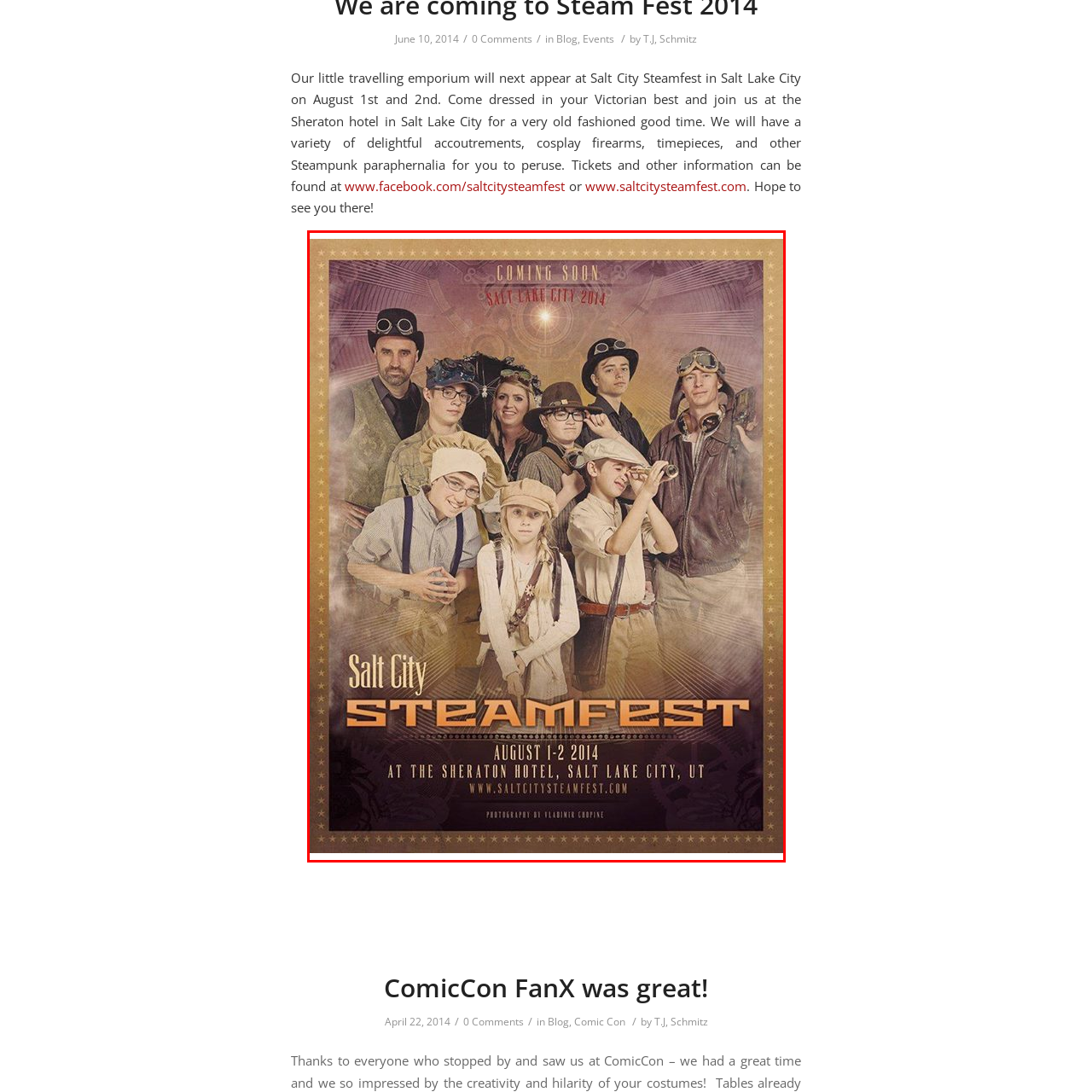Inspect the image outlined in red and answer succinctly: Who is credited with the photograph?

Vladimir Cufine